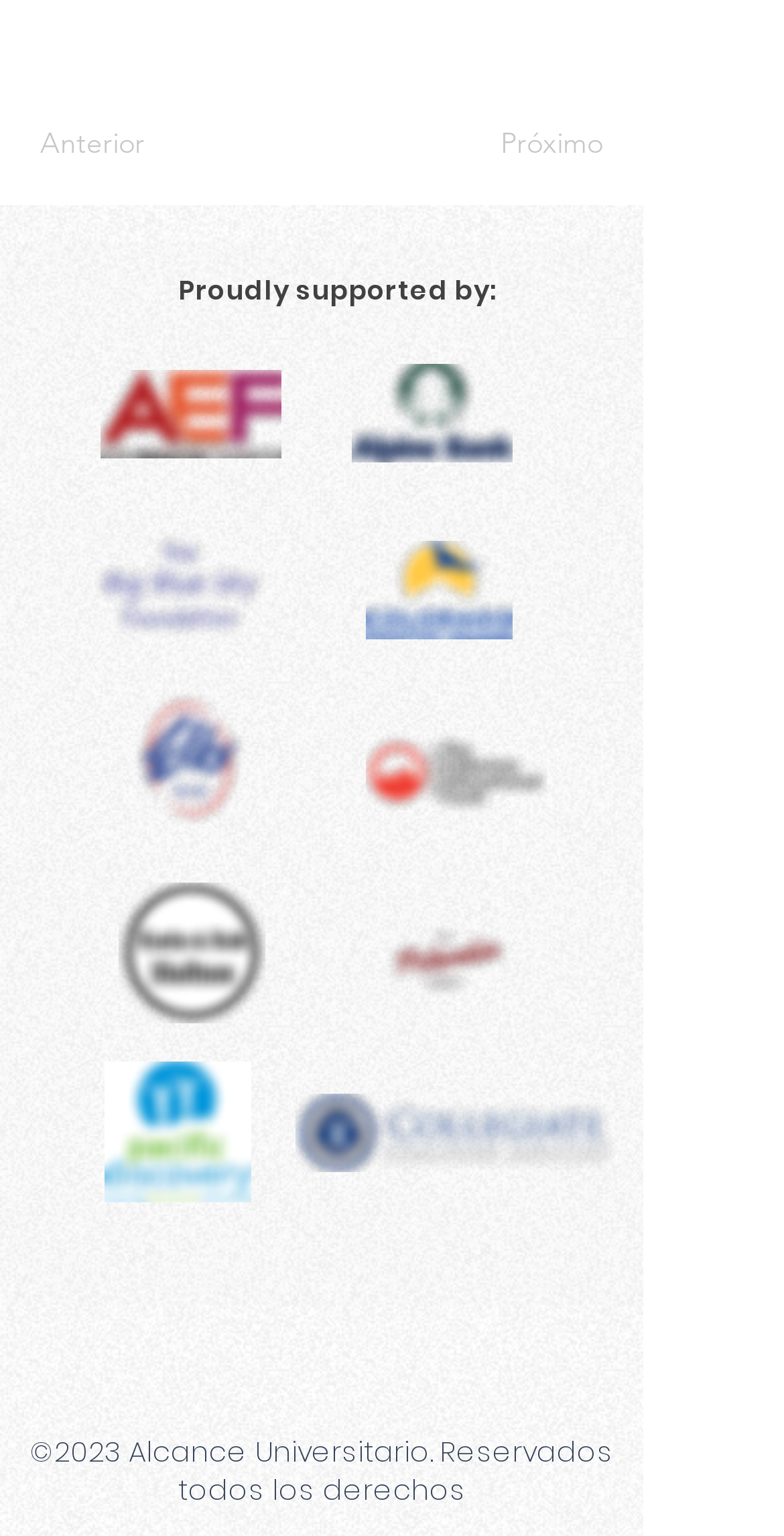Please locate the UI element described by "aria-label="YouTube"" and provide its bounding box coordinates.

[0.503, 0.838, 0.603, 0.889]